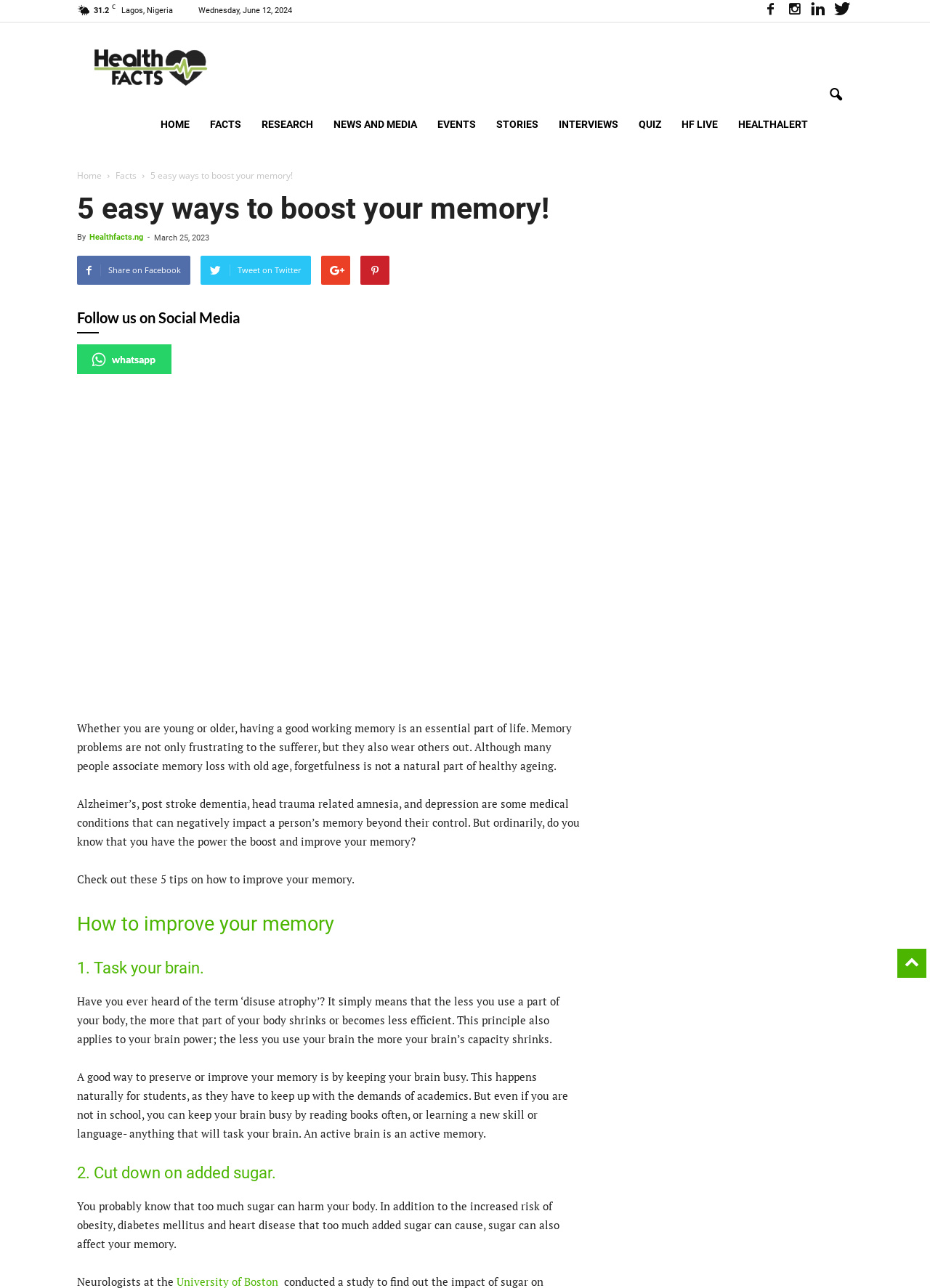How can you preserve or improve your memory?
Use the image to give a comprehensive and detailed response to the question.

According to the article, one way to preserve or improve your memory is by keeping your brain busy, which can be done by reading books often, or learning a new skill or language, as mentioned in the section 'How to improve your memory'.